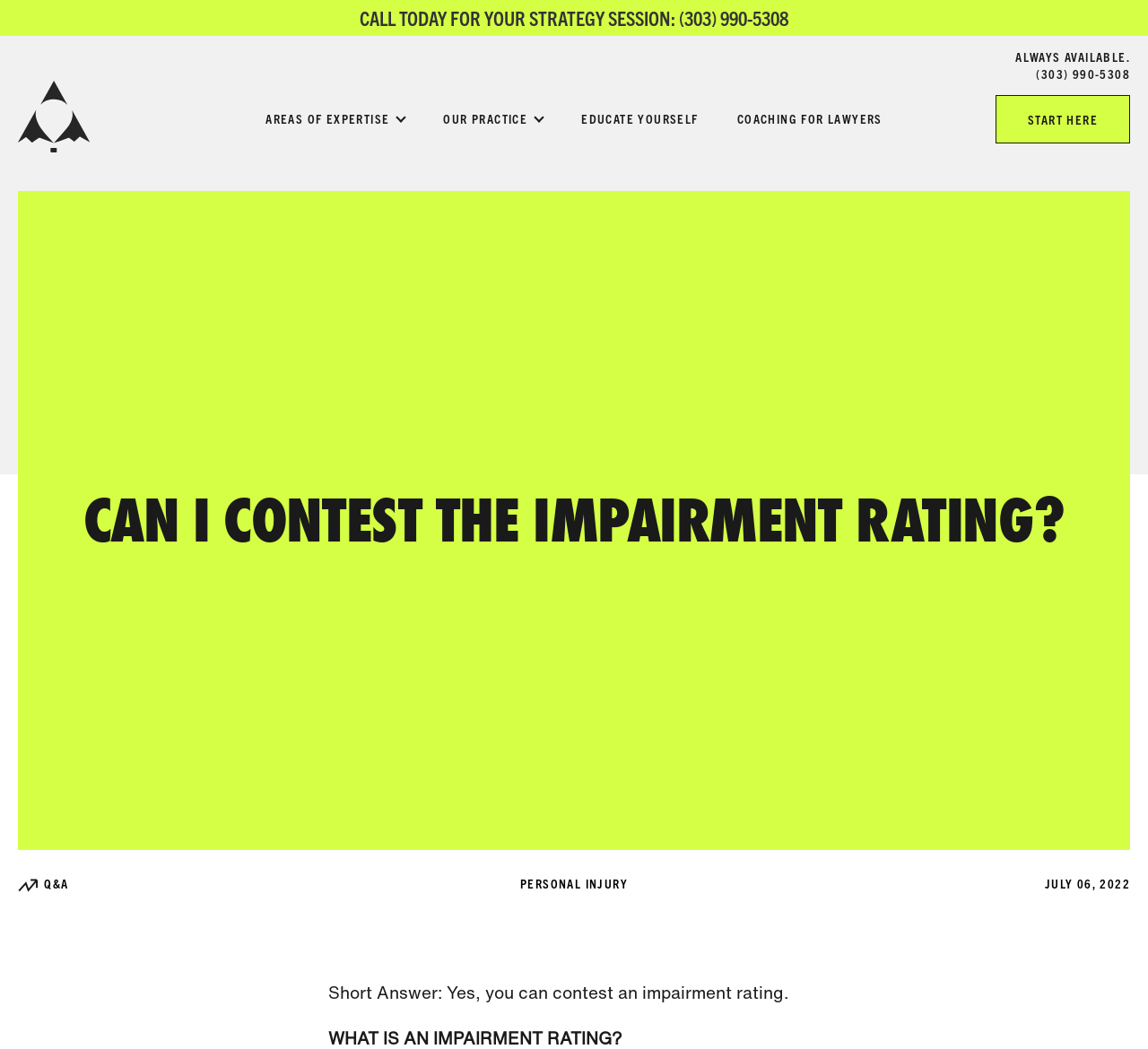Given the element description, predict the bounding box coordinates in the format (top-left x, top-left y, bottom-right x, bottom-right y). Make sure all values are between 0 and 1. Here is the element description: Coaching For Lawyers

[0.642, 0.105, 0.769, 0.121]